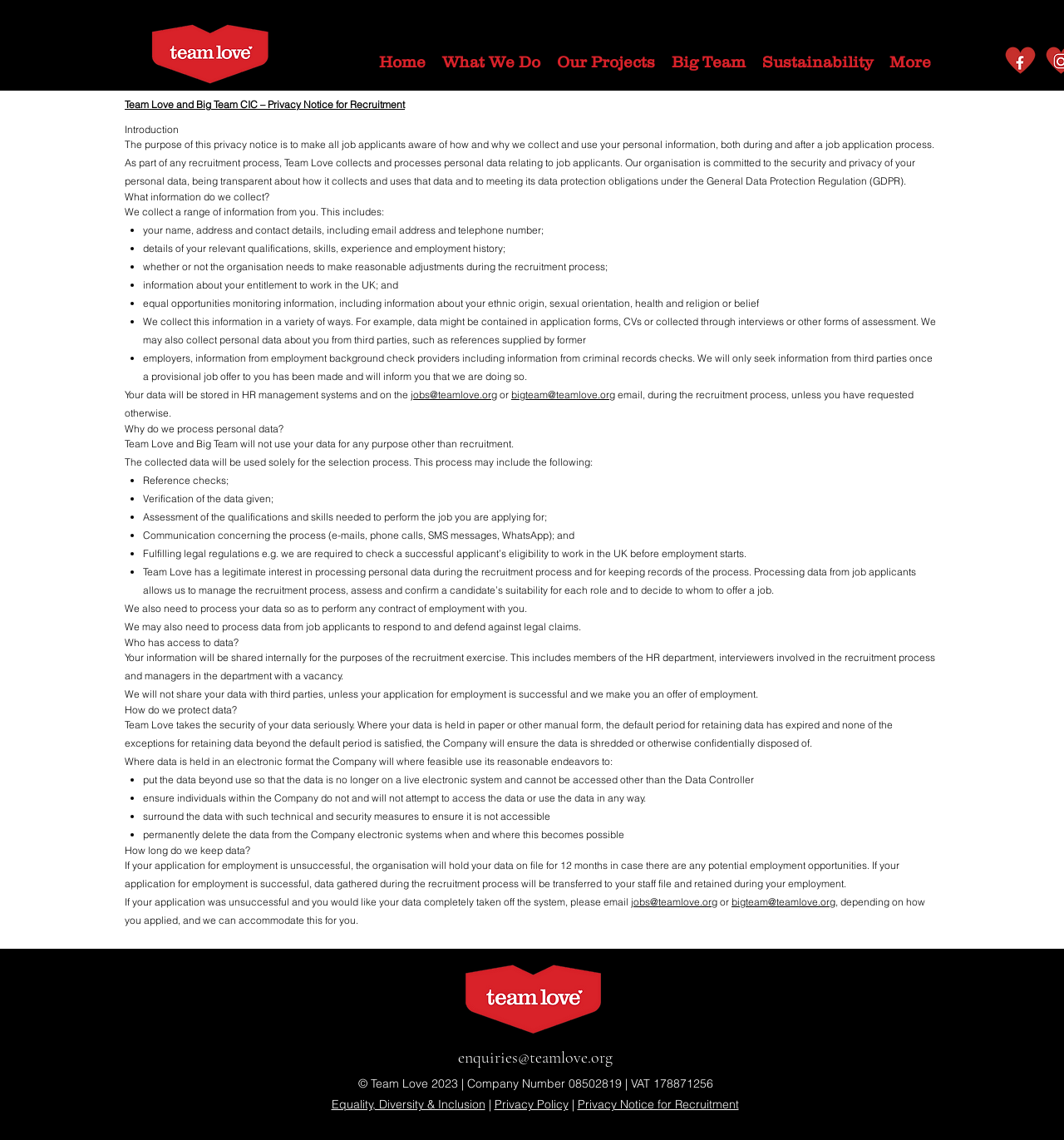Could you specify the bounding box coordinates for the clickable section to complete the following instruction: "Contact via jobs@teamlove.org"?

[0.386, 0.34, 0.467, 0.351]